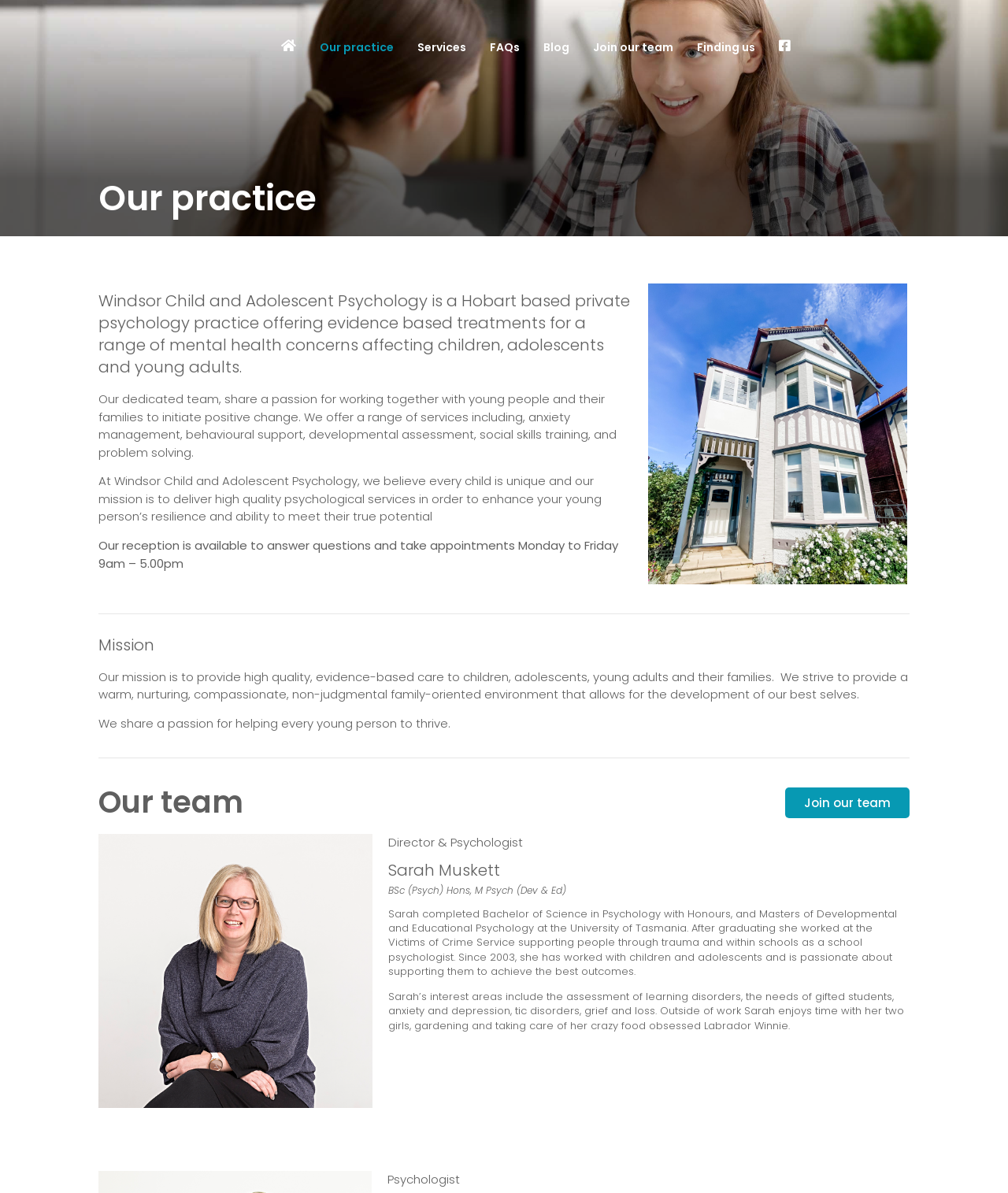What are the operating hours of the practice's reception?
Based on the visual, give a brief answer using one word or a short phrase.

Monday to Friday 9am - 5.00pm